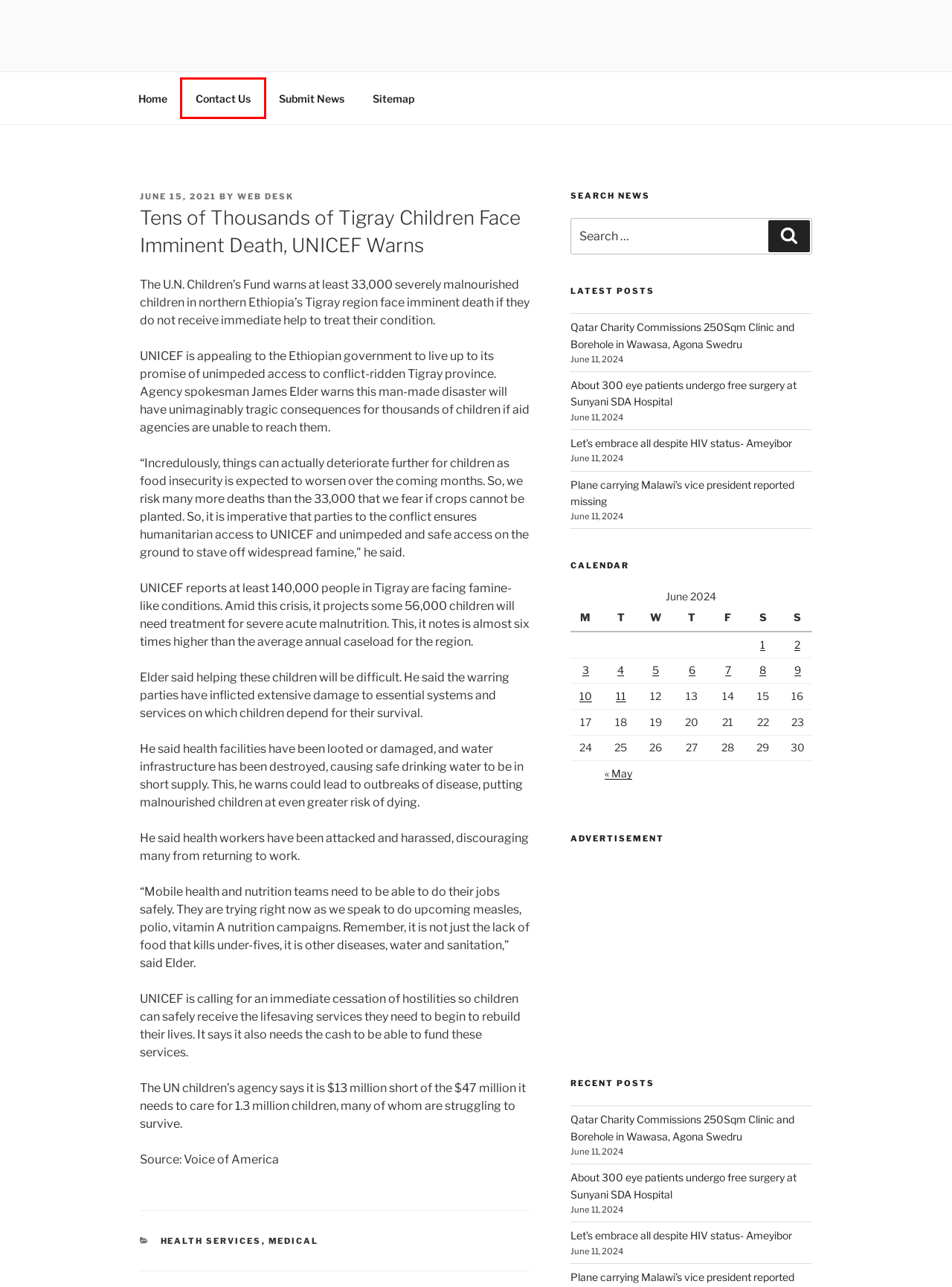You are given a screenshot of a webpage with a red rectangle bounding box around a UI element. Select the webpage description that best matches the new webpage after clicking the element in the bounding box. Here are the candidates:
A. About 300 eye patients undergo free surgery at Sunyani SDA Hospital - Zimbabwe Online News
B. Let's embrace all despite HIV status- Ameyibor - Zimbabwe Online News
C. Submit News - Zimbabwe Online News
D. Health Services Archives - Zimbabwe Online News
E. May 2024 - Zimbabwe Online News
F. Contact Us - Zimbabwe Online News
G. Web Desk, Author at Zimbabwe Online News
H. Medical Archives - Zimbabwe Online News

F